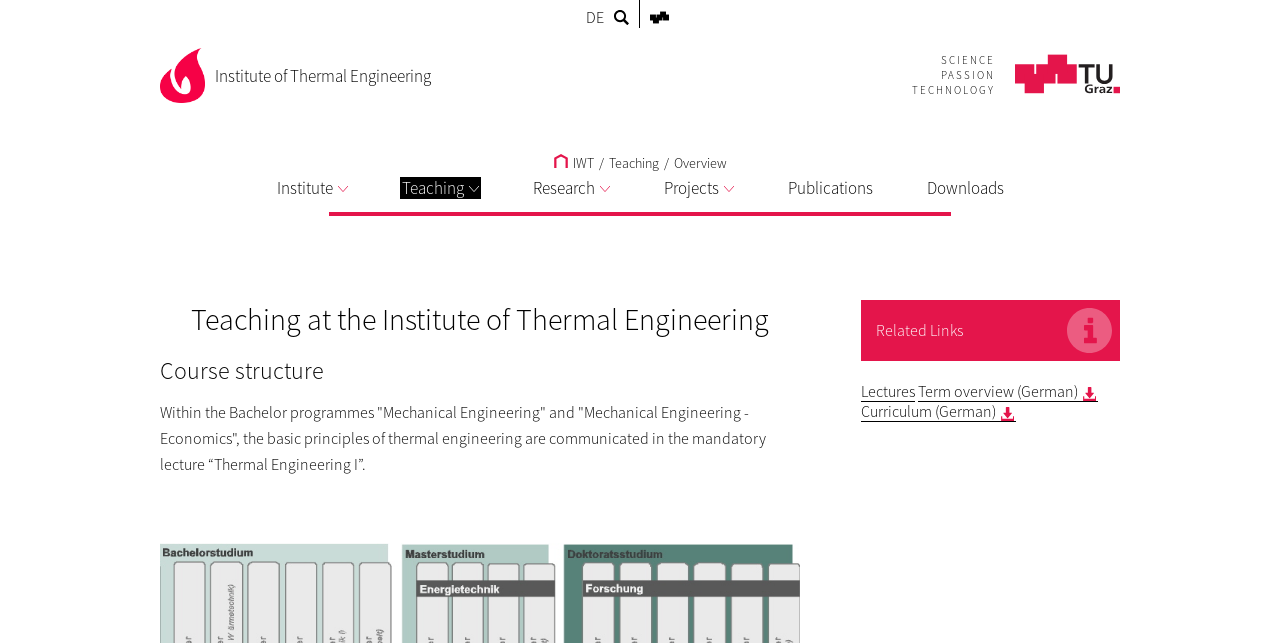Respond to the following query with just one word or a short phrase: 
How many images are there in the top navigation bar?

2